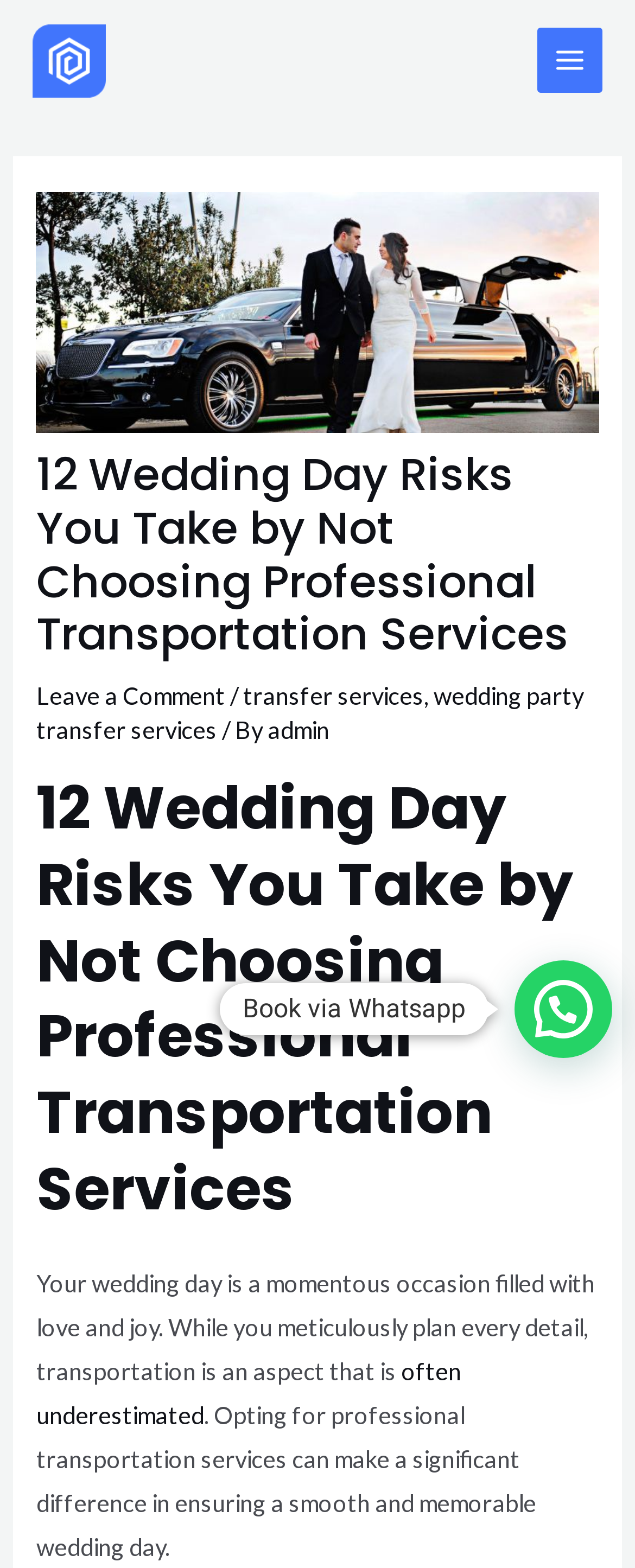What is the benefit of choosing professional transportation services?
Examine the screenshot and reply with a single word or phrase.

Smooth and memorable wedding day